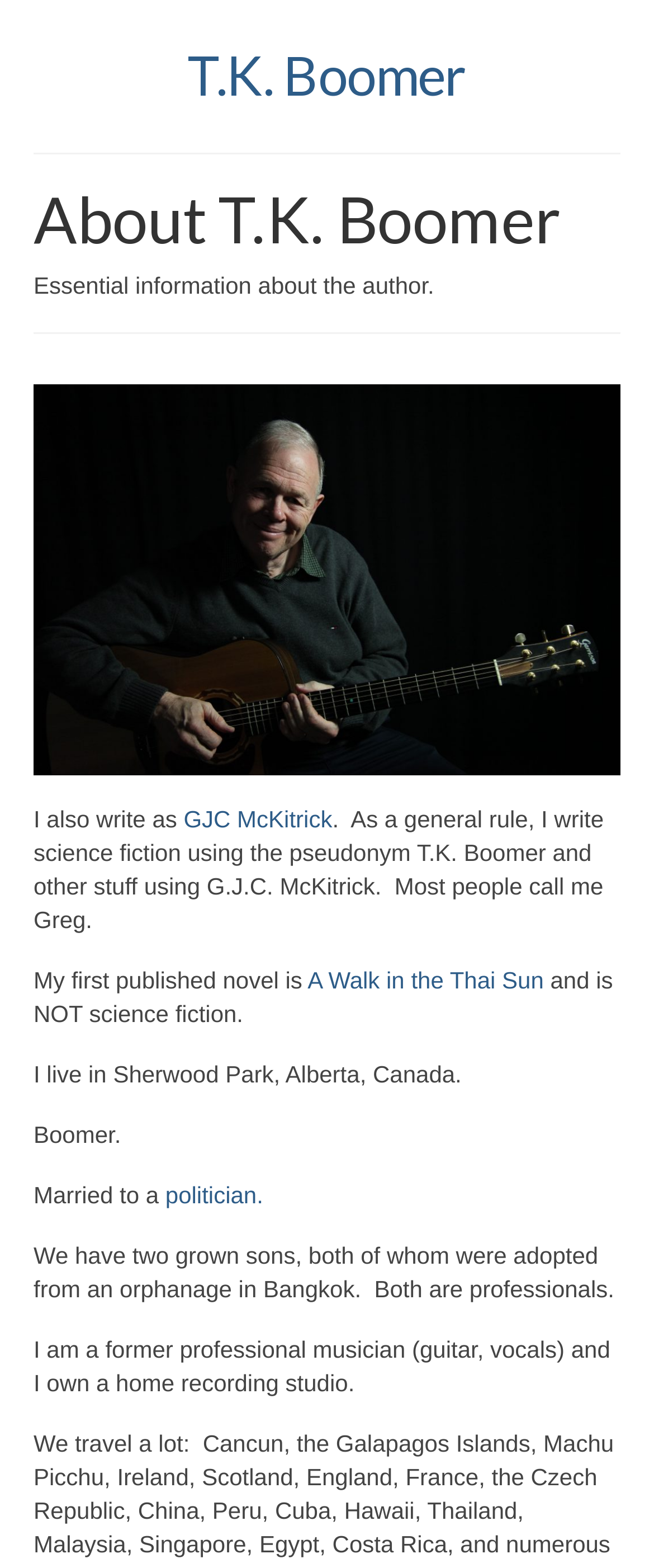Create an elaborate caption for the webpage.

This webpage is about the author T.K. Boomer, with a heading "About T.K. Boomer" at the top. Below the heading, there is a brief description "Essential information about the author." 

To the right of the description, there is an image, likely a profile picture of the author. 

Below the image, there is a paragraph of text that introduces the author, mentioning that they also write under the pseudonym GJC McKitrick. The text explains that T.K. Boomer is used for science fiction writing, while G.J.C. McKitrick is used for other types of writing. The author's nickname, Greg, is also mentioned.

Following this introduction, there is a mention of the author's first published novel, "A Walk in the Thai Sun", which is not a science fiction novel. 

The author's personal life is also described, including their residence in Sherwood Park, Alberta, Canada, and their marriage to a politician. The text also mentions that they have two grown sons, both adopted from an orphanage in Bangkok, who are now professionals.

Lastly, the author's background as a former professional musician and owner of a home recording studio is mentioned.